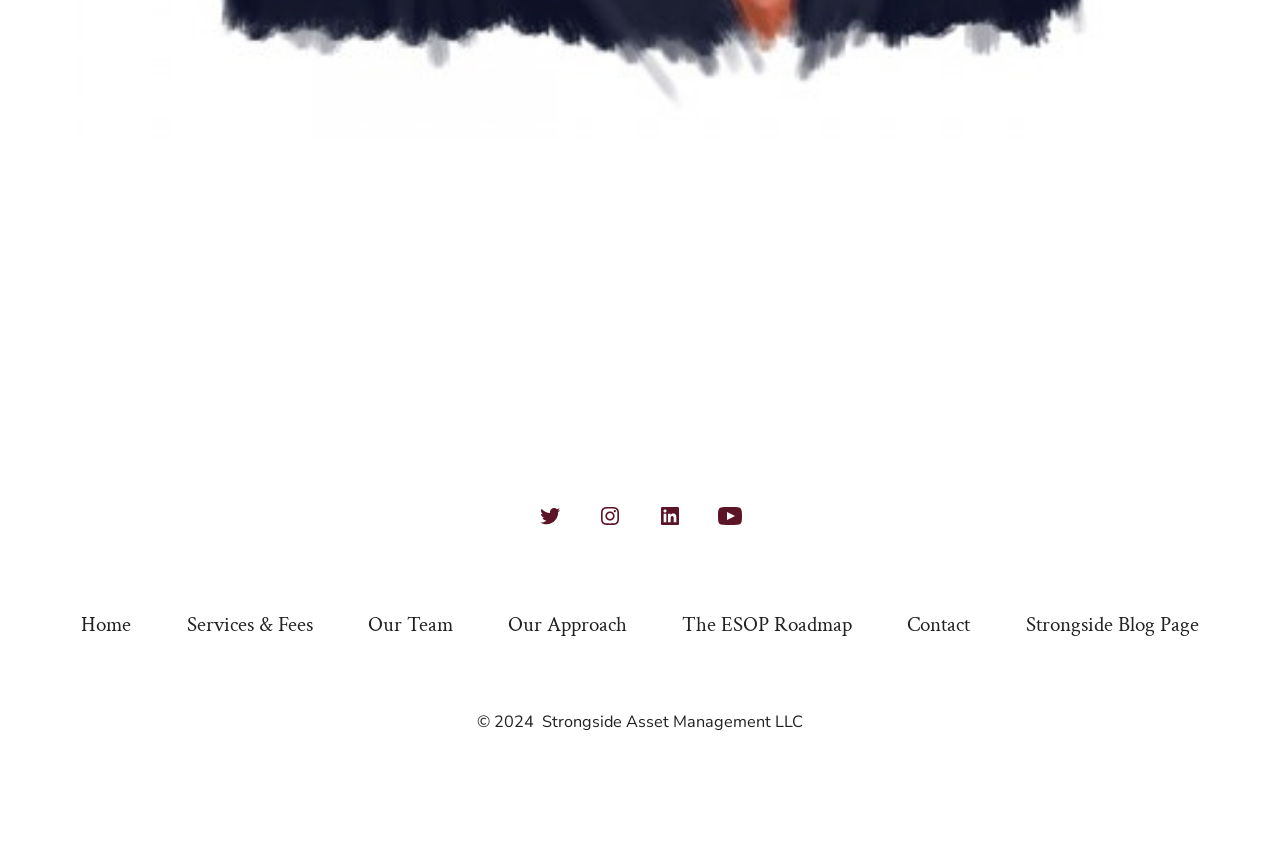Find the bounding box coordinates of the clickable element required to execute the following instruction: "Go to Home page". Provide the coordinates as four float numbers between 0 and 1, i.e., [left, top, right, bottom].

[0.044, 0.705, 0.123, 0.76]